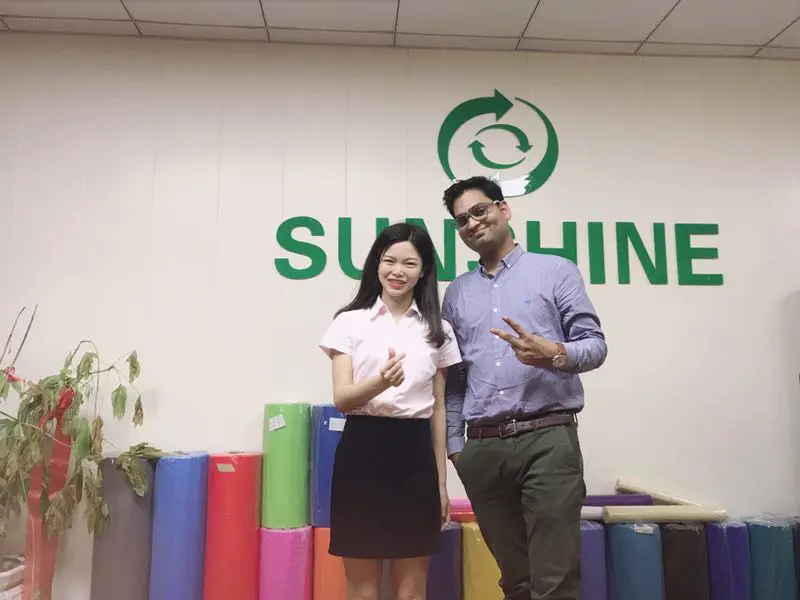Provide a thorough and detailed response to the question by examining the image: 
What is the atmosphere of the environment?

The overall ambiance of the environment reflects a friendly and professional atmosphere, likely within a store specializing in customizable fabric materials that are both UV resistant and aesthetically pleasing.